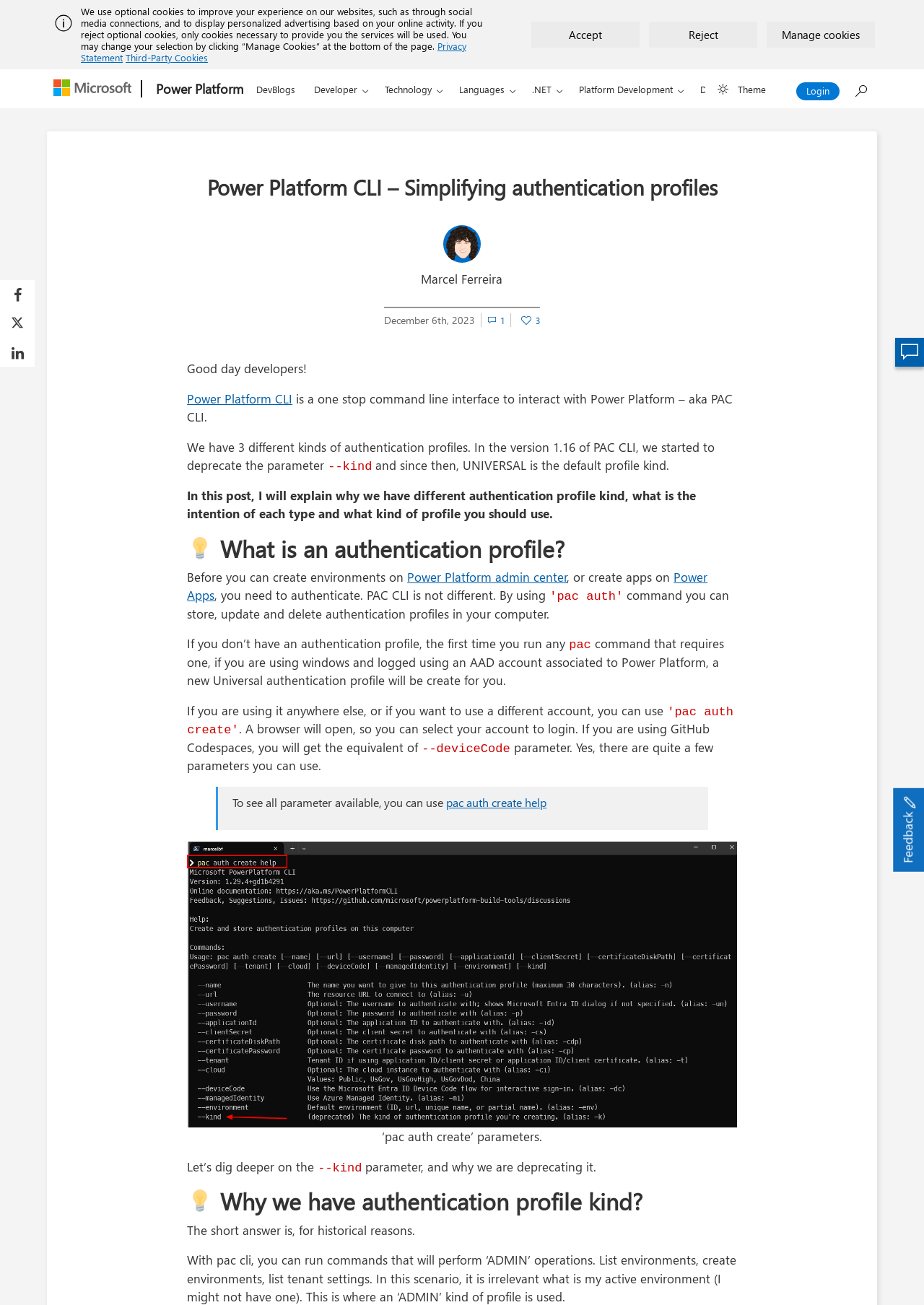Determine the bounding box coordinates for the HTML element mentioned in the following description: "Power Platform admin center". The coordinates should be a list of four floats ranging from 0 to 1, represented as [left, top, right, bottom].

[0.441, 0.436, 0.614, 0.448]